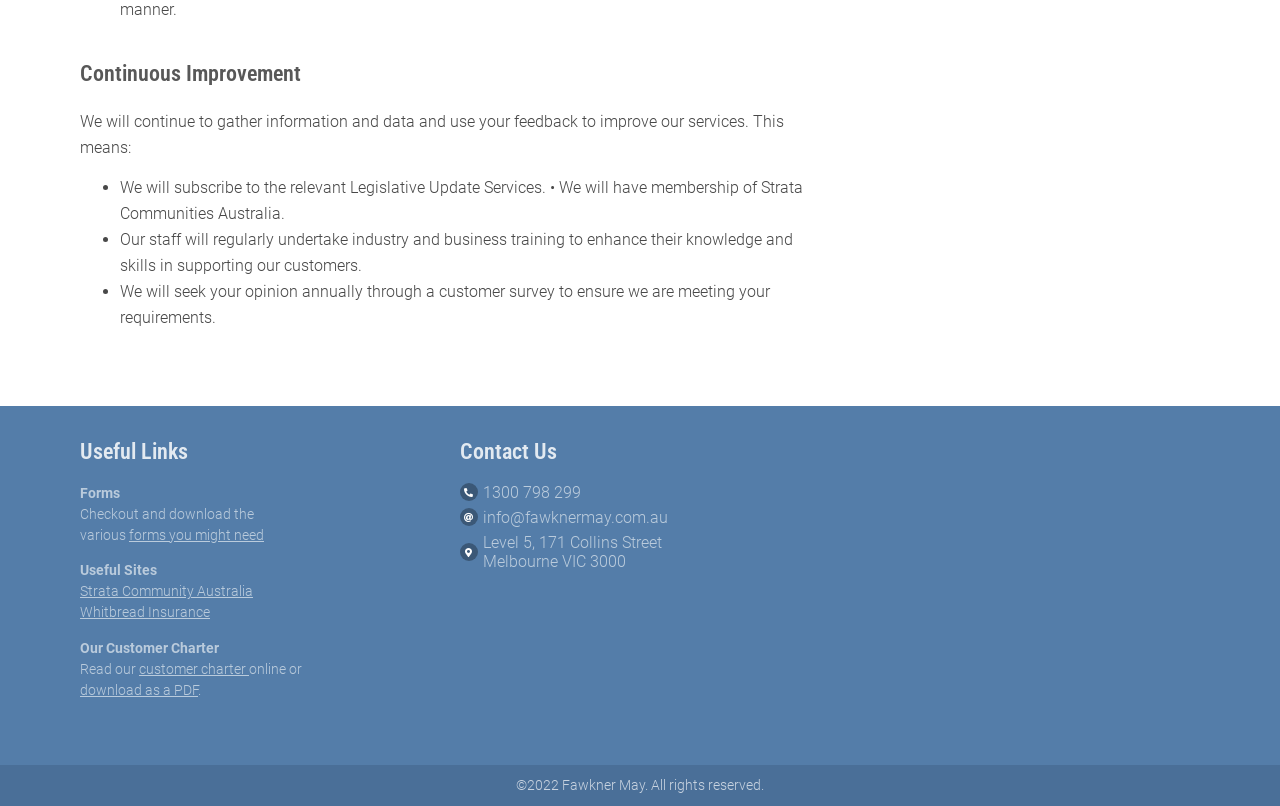Identify the bounding box coordinates for the UI element described as follows: download as a PDF. Use the format (top-left x, top-left y, bottom-right x, bottom-right y) and ensure all values are floating point numbers between 0 and 1.

[0.062, 0.846, 0.155, 0.866]